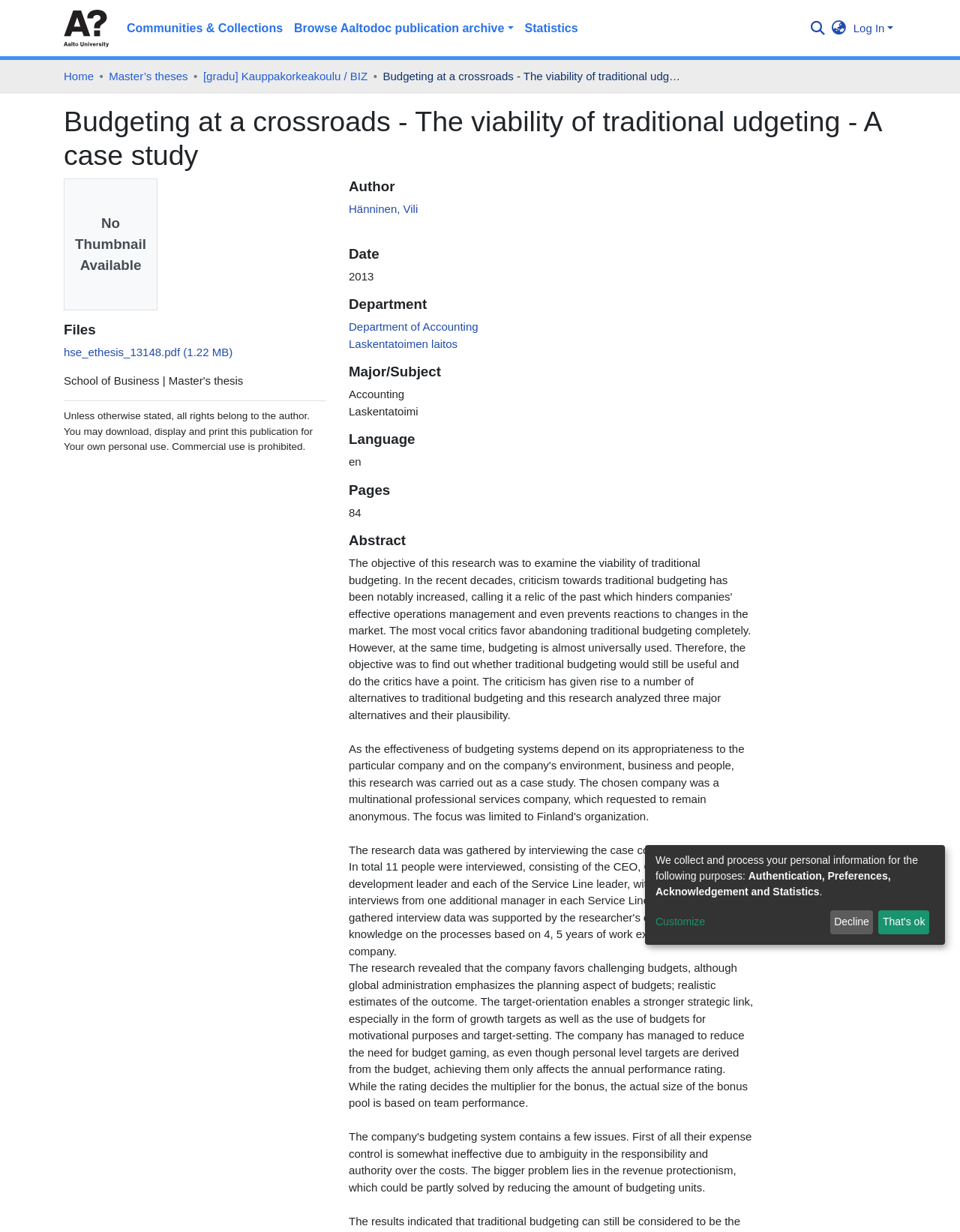Highlight the bounding box coordinates of the region I should click on to meet the following instruction: "Browse Aaltodoc publication archive".

[0.3, 0.011, 0.541, 0.035]